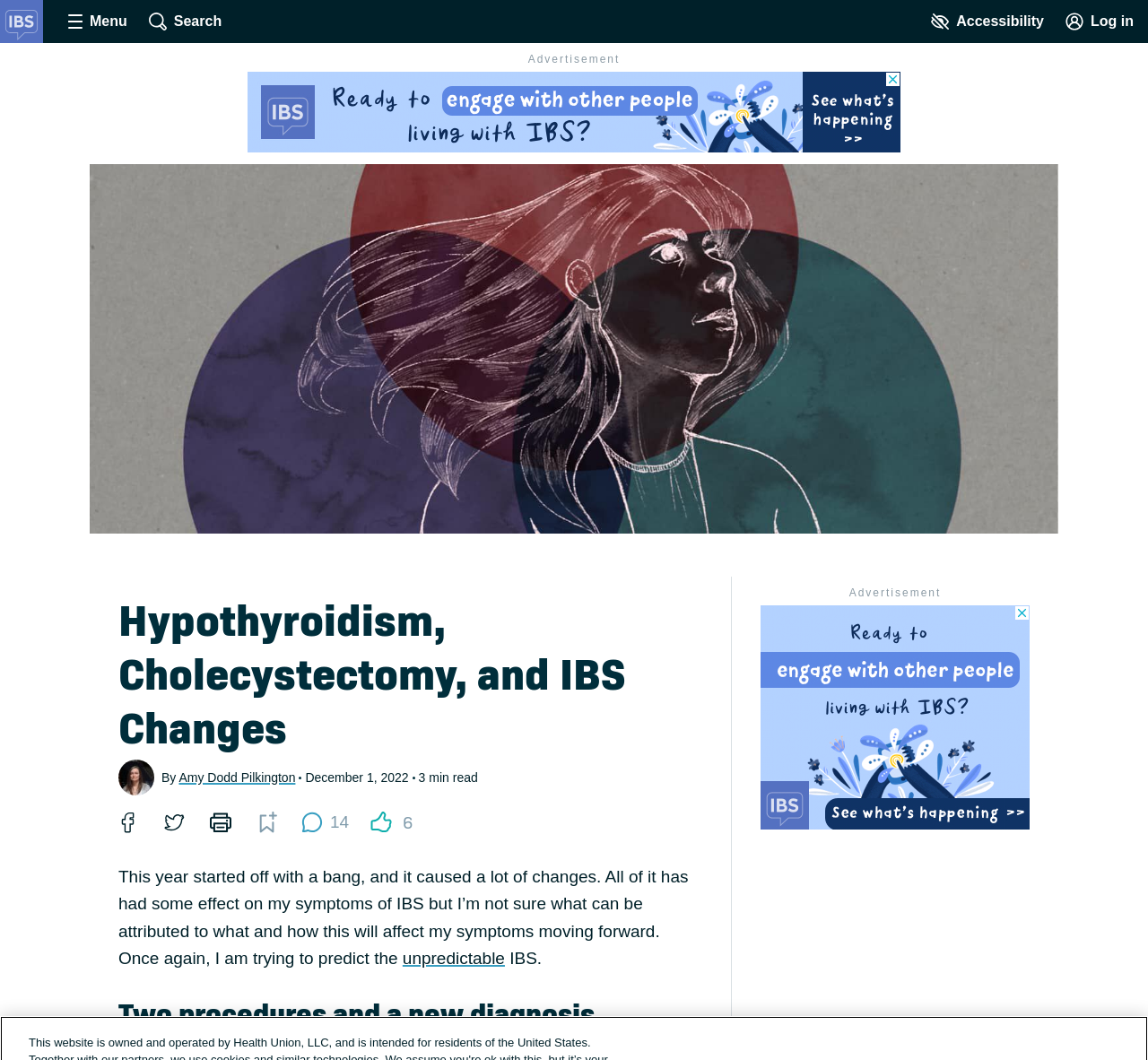Can you provide the bounding box coordinates for the element that should be clicked to implement the instruction: "Click the site navigation menu"?

[0.056, 0.0, 0.114, 0.041]